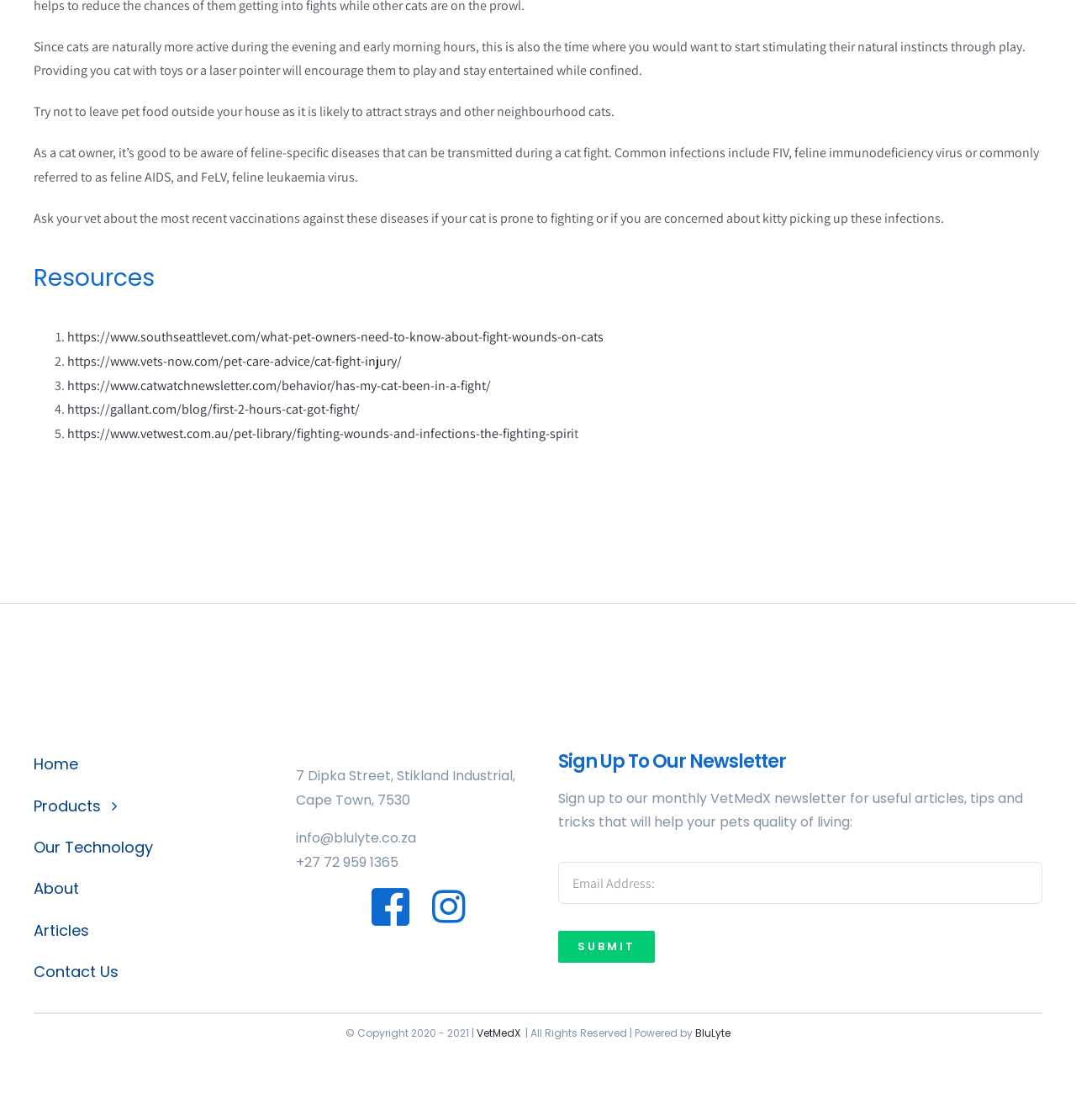Locate the bounding box coordinates of the clickable region to complete the following instruction: "Follow VetMedX on Facebook."

[0.345, 0.793, 0.381, 0.827]